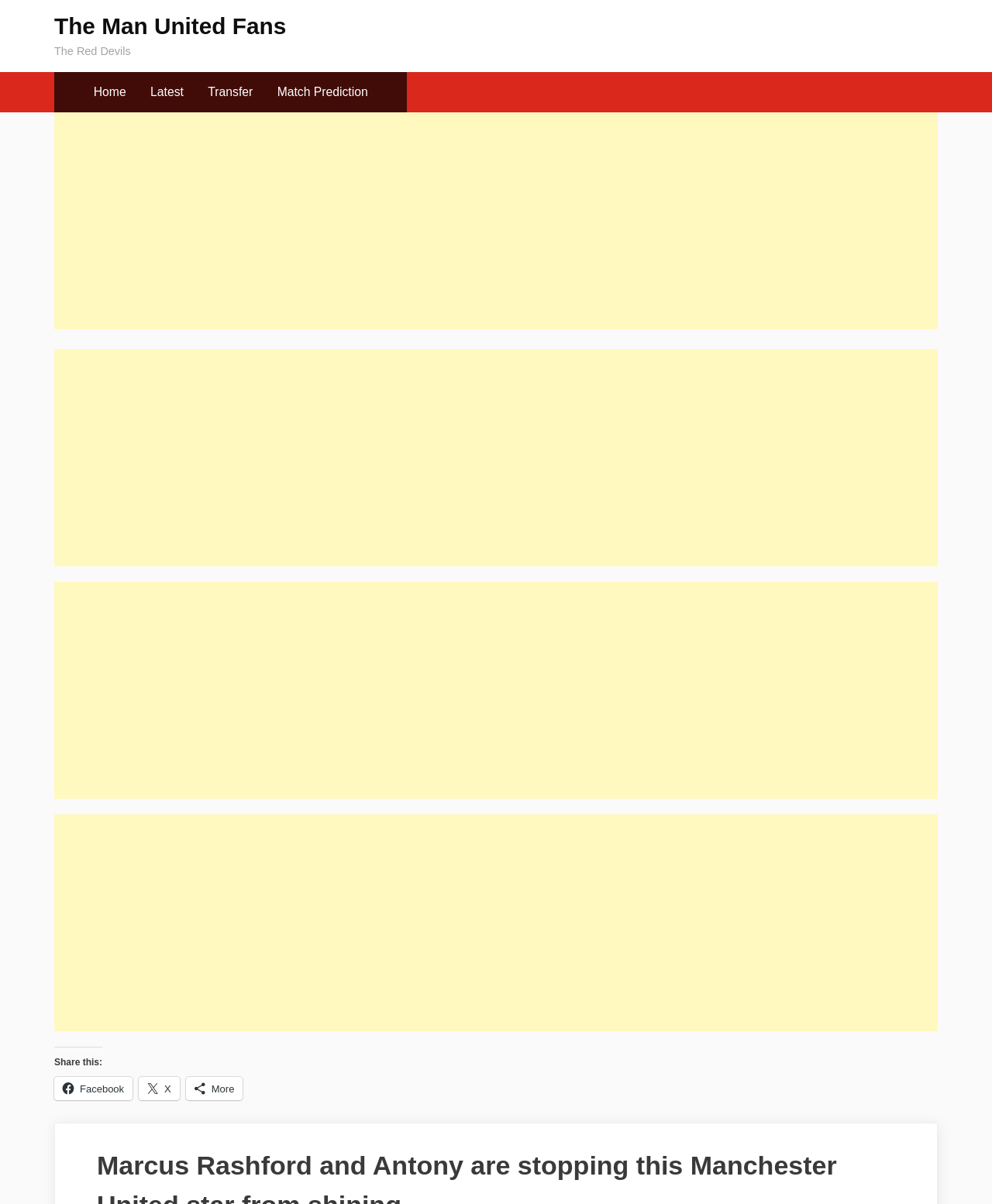Please find the bounding box coordinates of the element that must be clicked to perform the given instruction: "Click on Match Prediction". The coordinates should be four float numbers from 0 to 1, i.e., [left, top, right, bottom].

[0.271, 0.063, 0.379, 0.09]